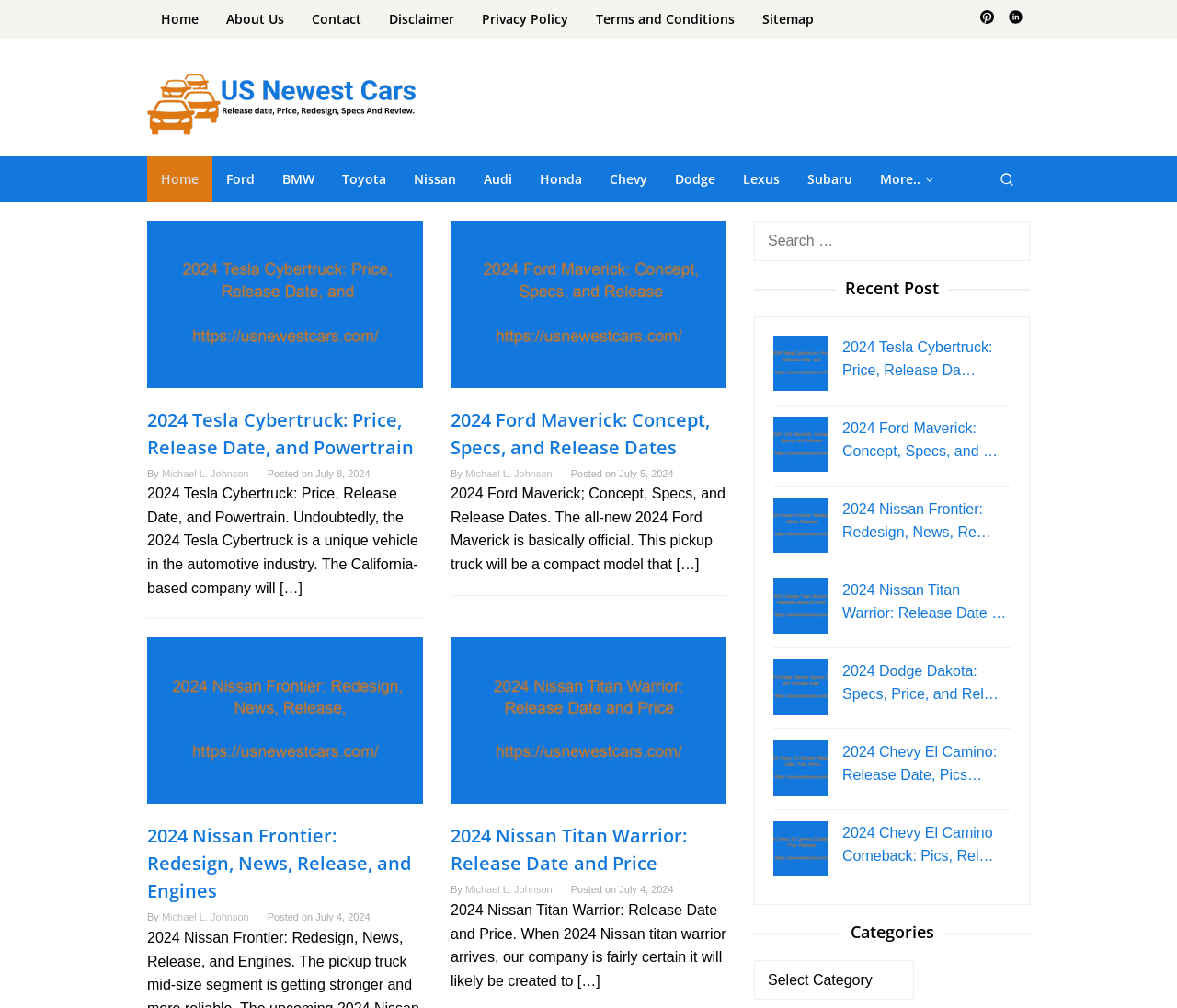Identify the bounding box for the element characterized by the following description: "Privacy Policy".

[0.398, 0.0, 0.495, 0.039]